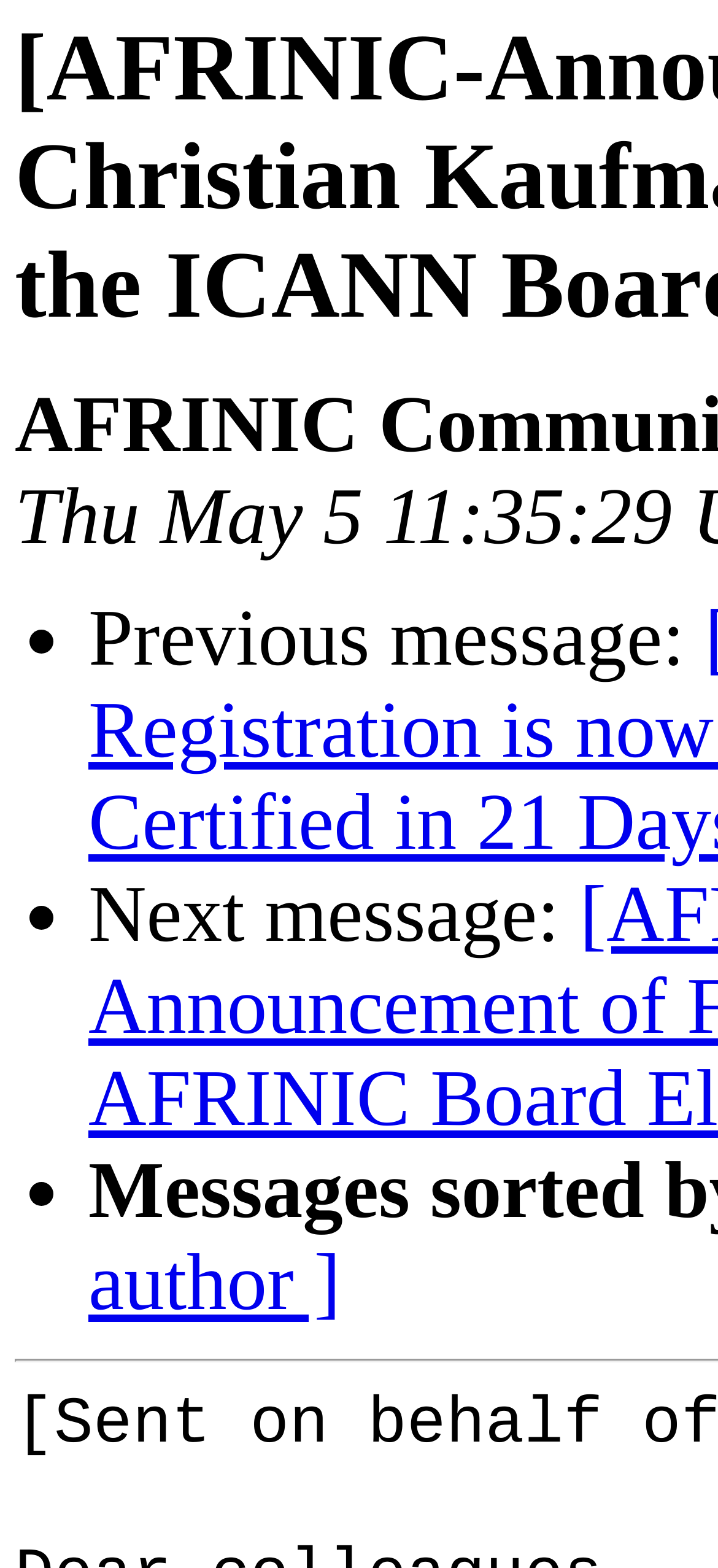What is the title or heading displayed on the webpage?

[AFRINIC-Announce] ASO AC Selects Christian Kaufmann to Serve in Seat 10 of the ICANN Board of Directors